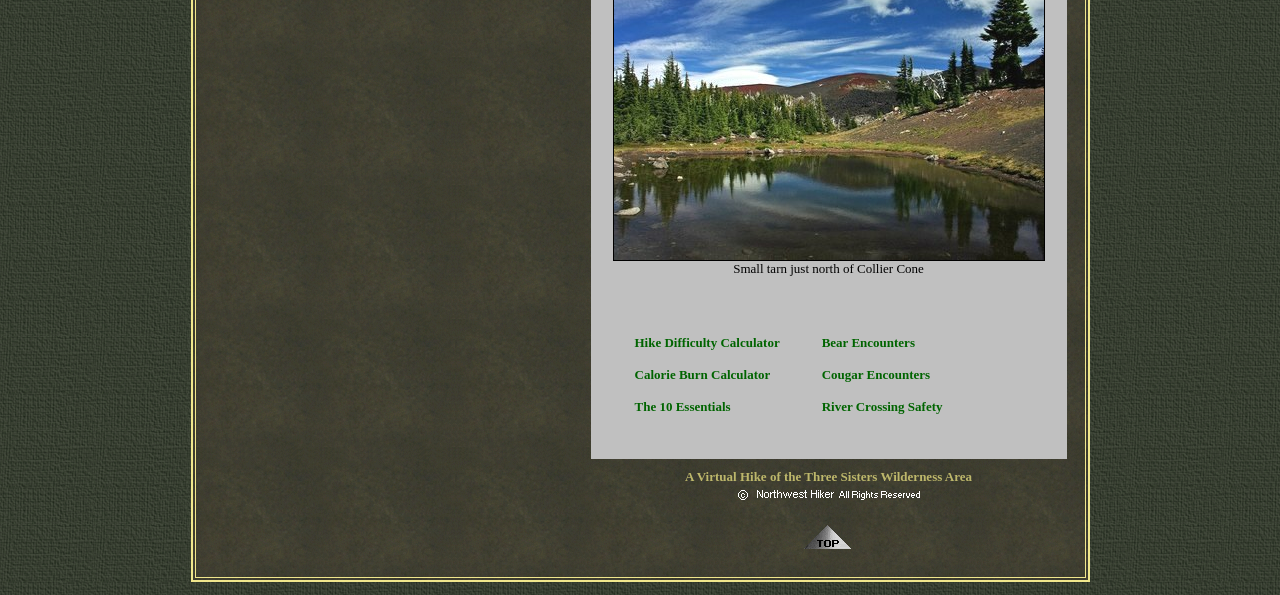Provide a short answer to the following question with just one word or phrase: What is the last safety-related topic mentioned?

River Crossing Safety